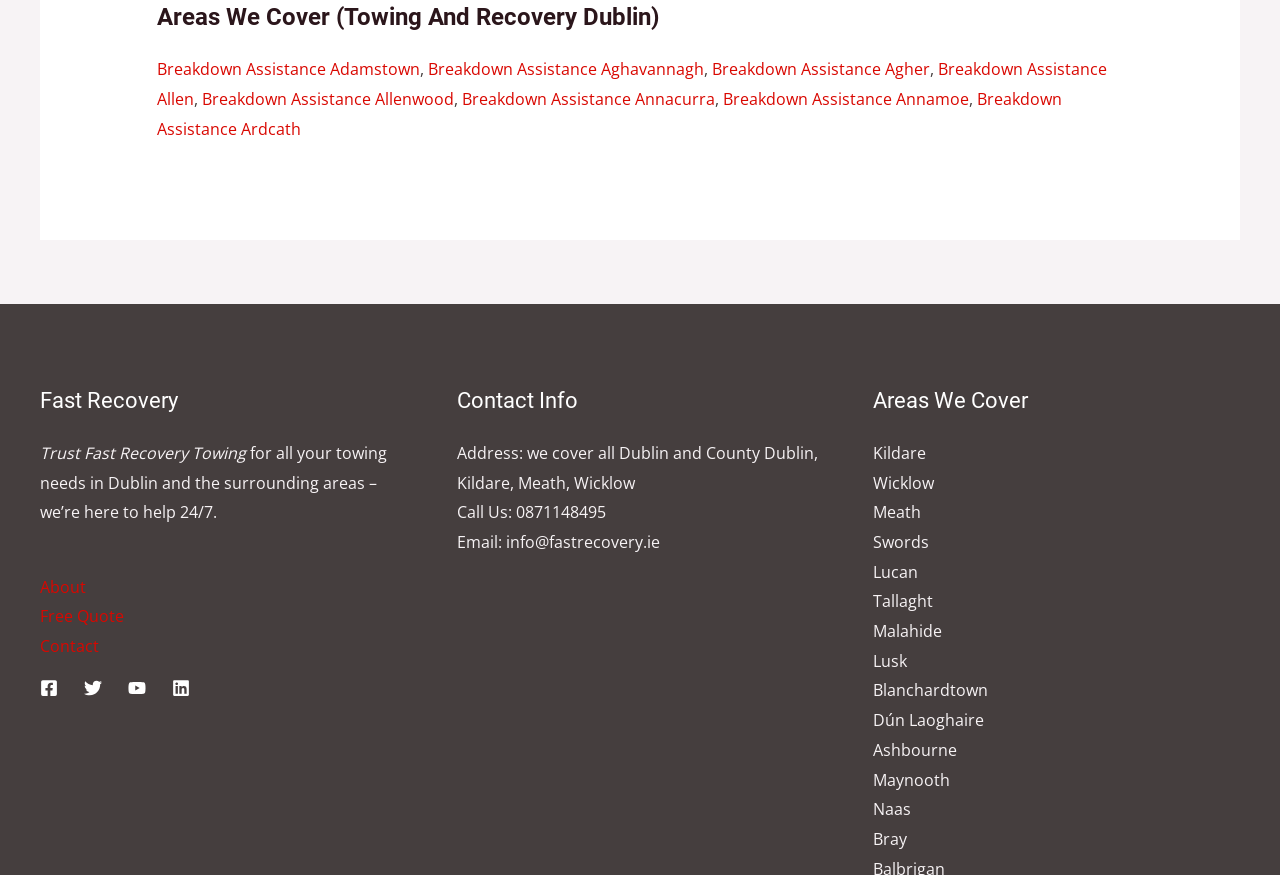Pinpoint the bounding box coordinates of the element that must be clicked to accomplish the following instruction: "Click on About". The coordinates should be in the format of four float numbers between 0 and 1, i.e., [left, top, right, bottom].

[0.031, 0.658, 0.067, 0.683]